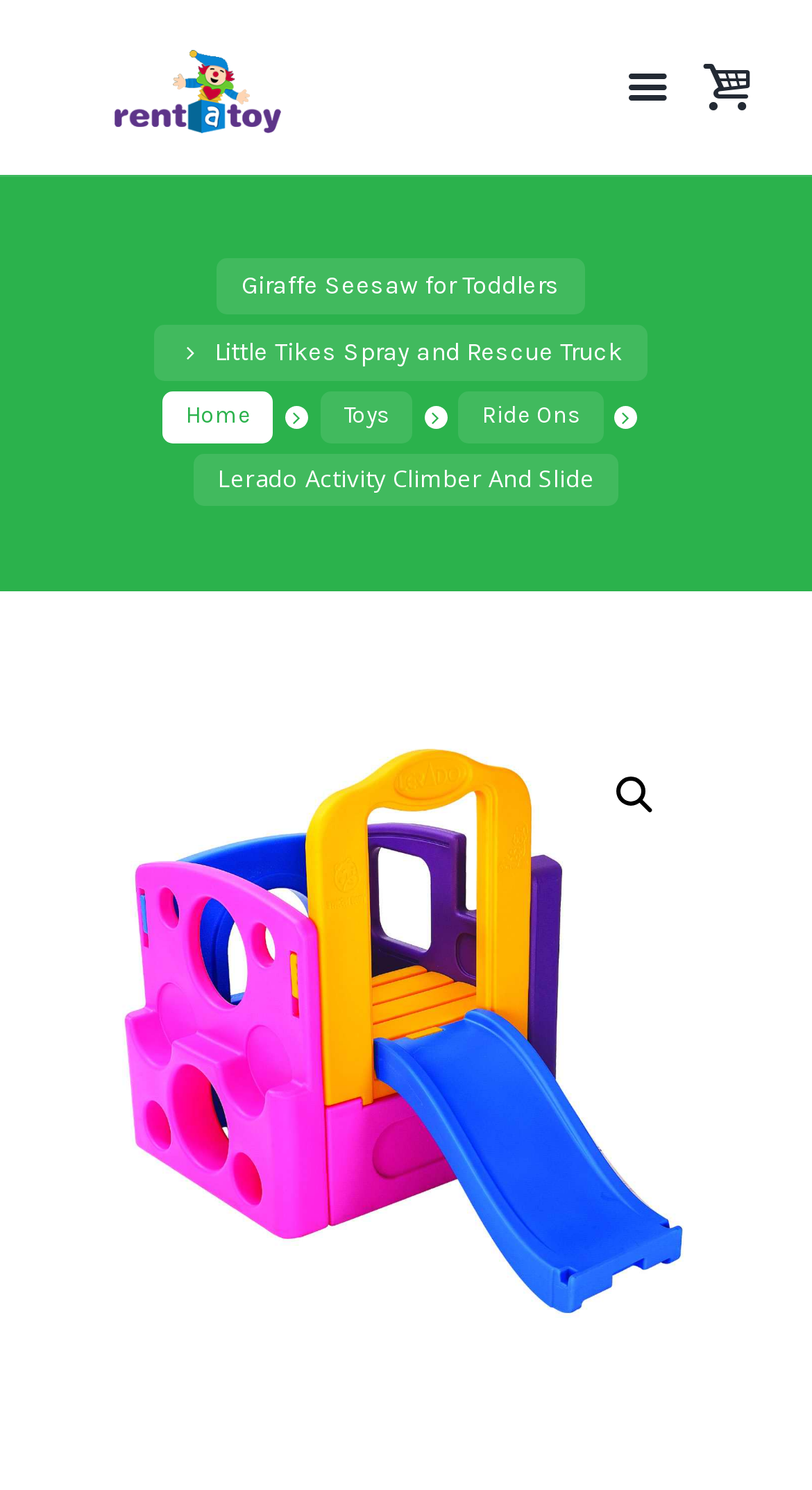What is the icon on the top right corner?
Based on the image, provide a one-word or brief-phrase response.

Search icon